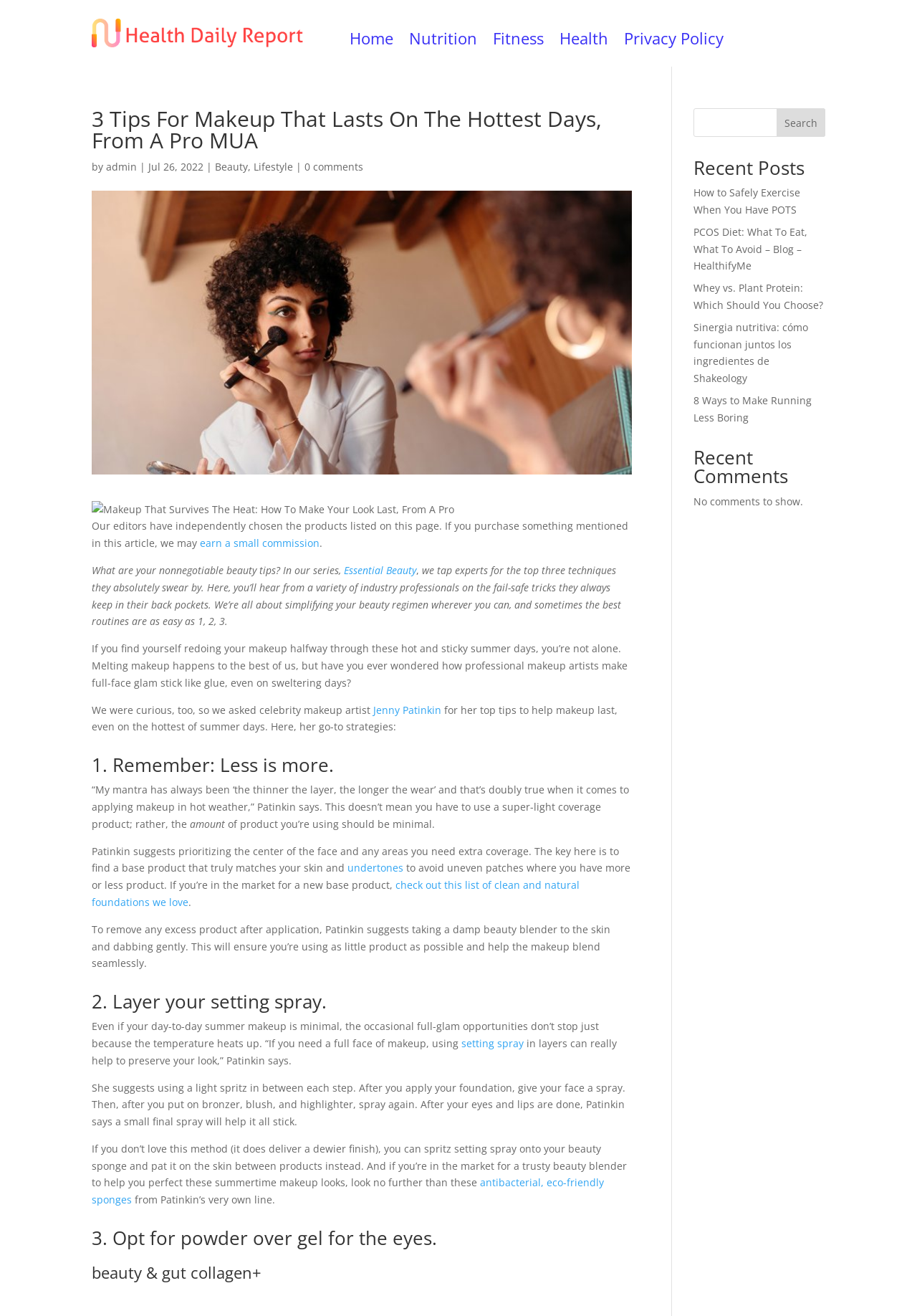What is the purpose of using a damp beauty blender according to Patinkin?
Please provide a single word or phrase as your answer based on the image.

To remove excess product